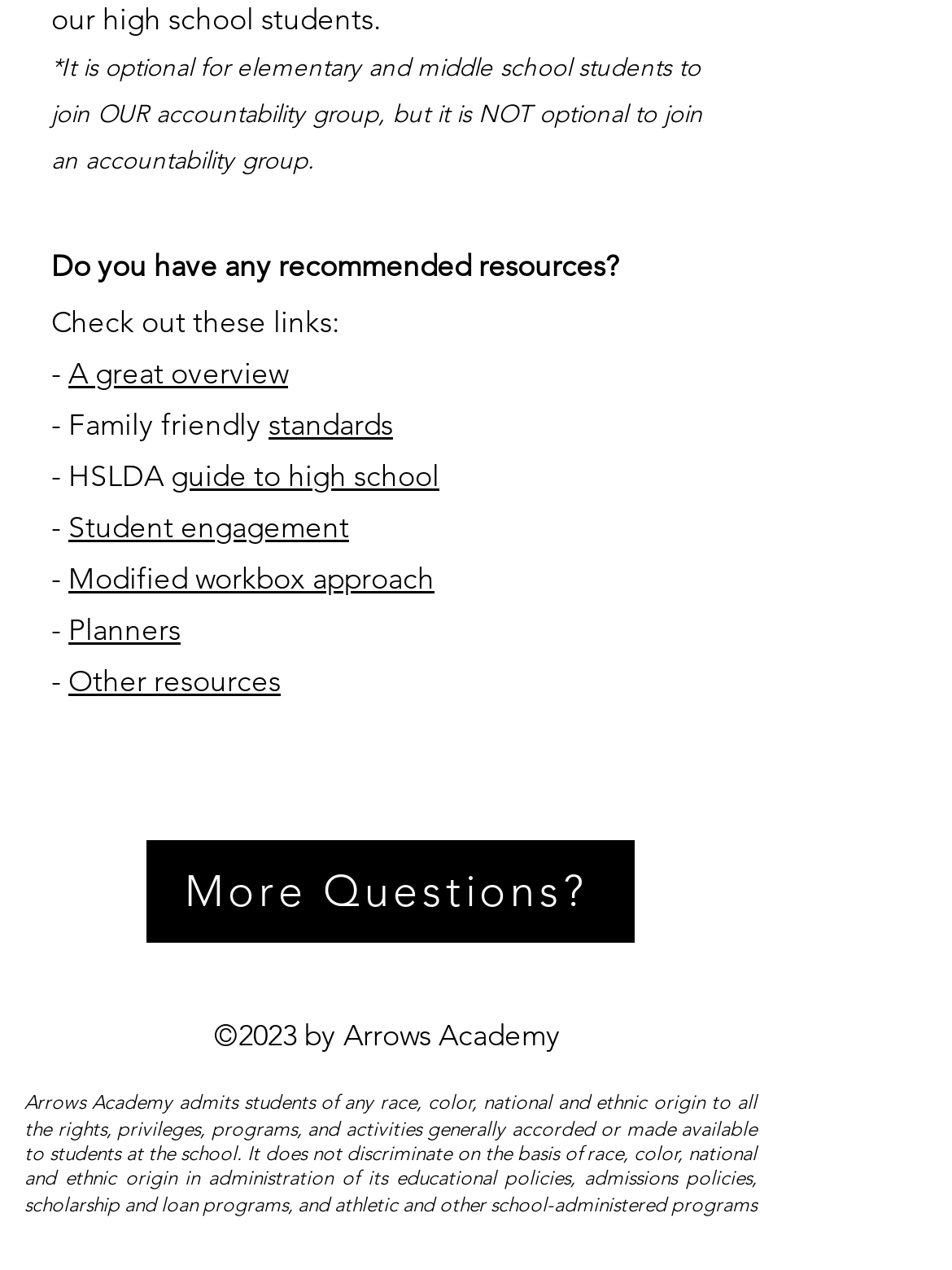Pinpoint the bounding box coordinates of the element that must be clicked to accomplish the following instruction: "Check 'More Questions?'". The coordinates should be in the format of four float numbers between 0 and 1, i.e., [left, top, right, bottom].

[0.154, 0.661, 0.667, 0.742]